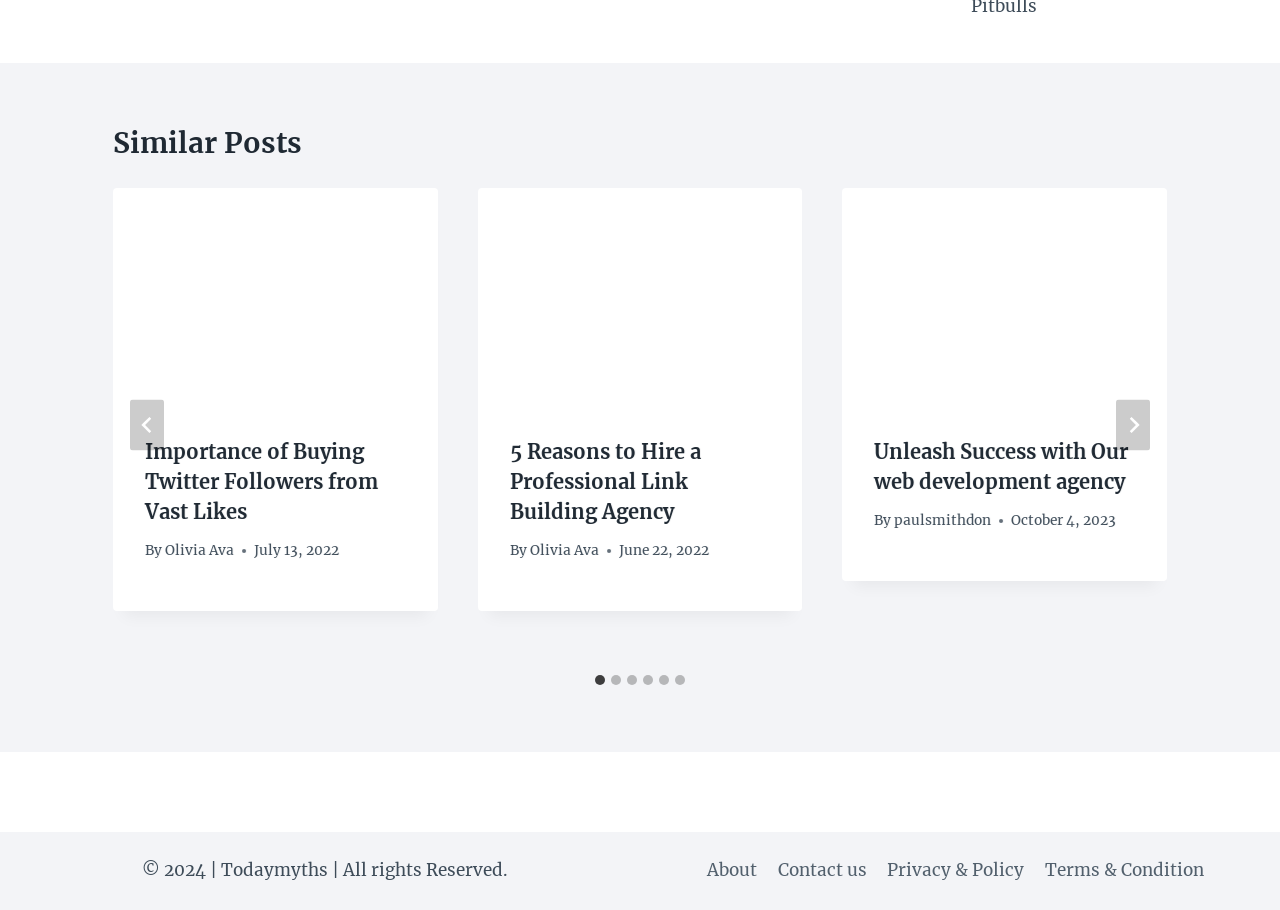What is the title of the first article?
Please answer the question as detailed as possible based on the image.

I looked at the first article element and found a heading element with the text 'Importance of Buying Twitter Followers from Vast Likes', which is likely the title of the article.